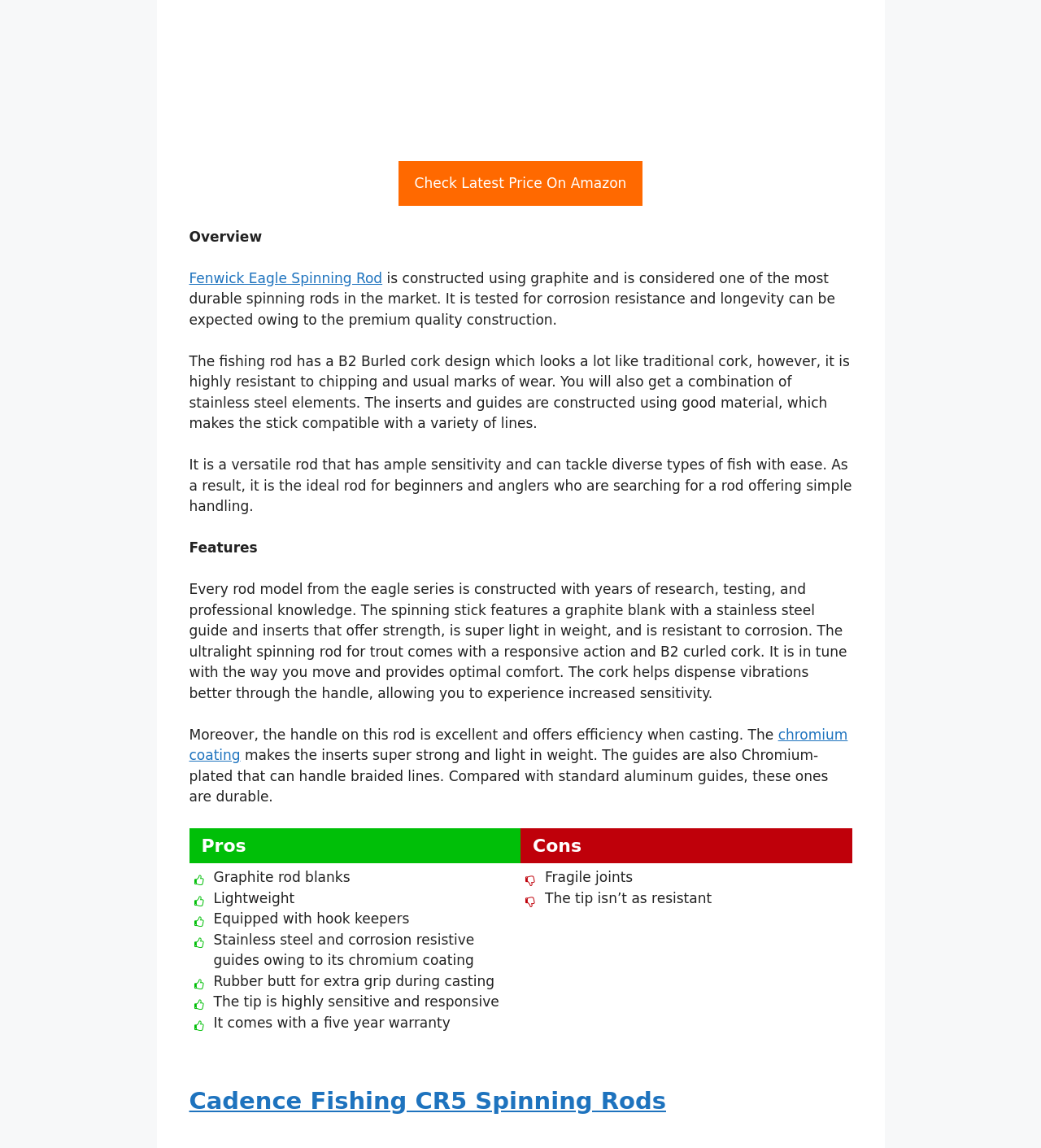What is the purpose of the chromium coating?
Using the image as a reference, deliver a detailed and thorough answer to the question.

The chromium coating makes the inserts super strong and light in weight, as mentioned in the description, and also makes the guides durable and able to handle braided lines.